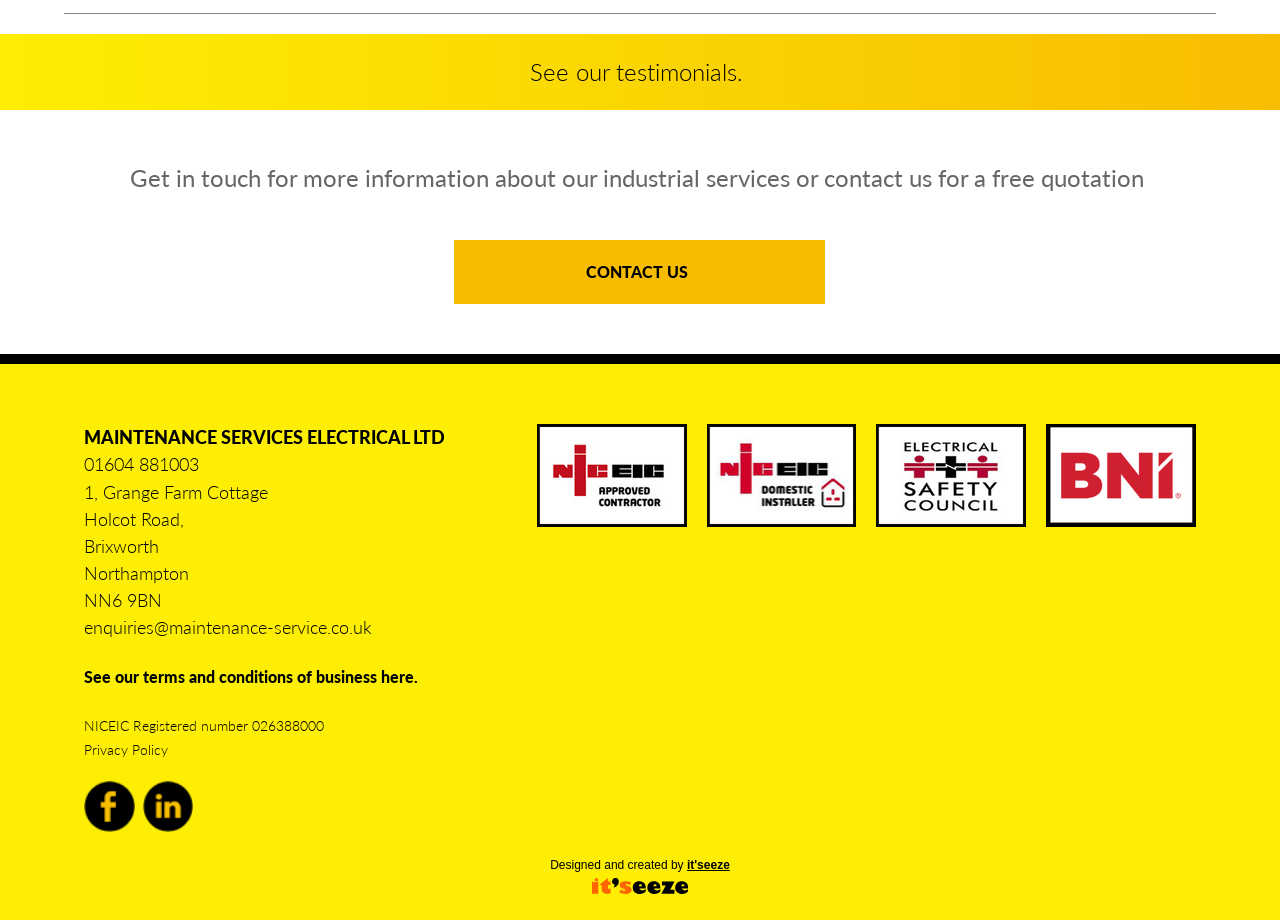Using the element description: "project page", determine the bounding box coordinates for the specified UI element. The coordinates should be four float numbers between 0 and 1, [left, top, right, bottom].

None